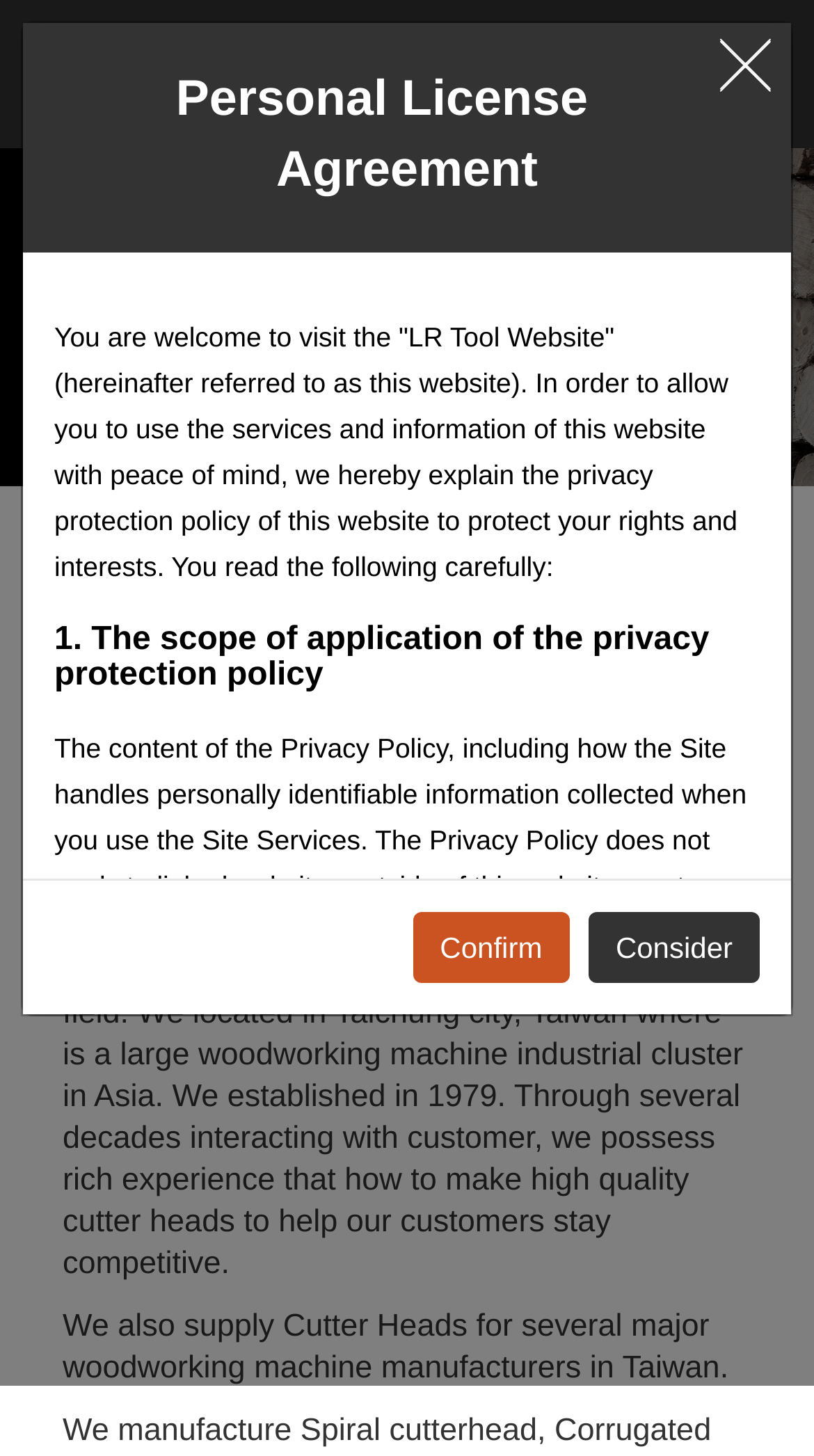What is the purpose of the Personal License Agreement?
Using the image, provide a concise answer in one word or a short phrase.

To protect user rights and interests